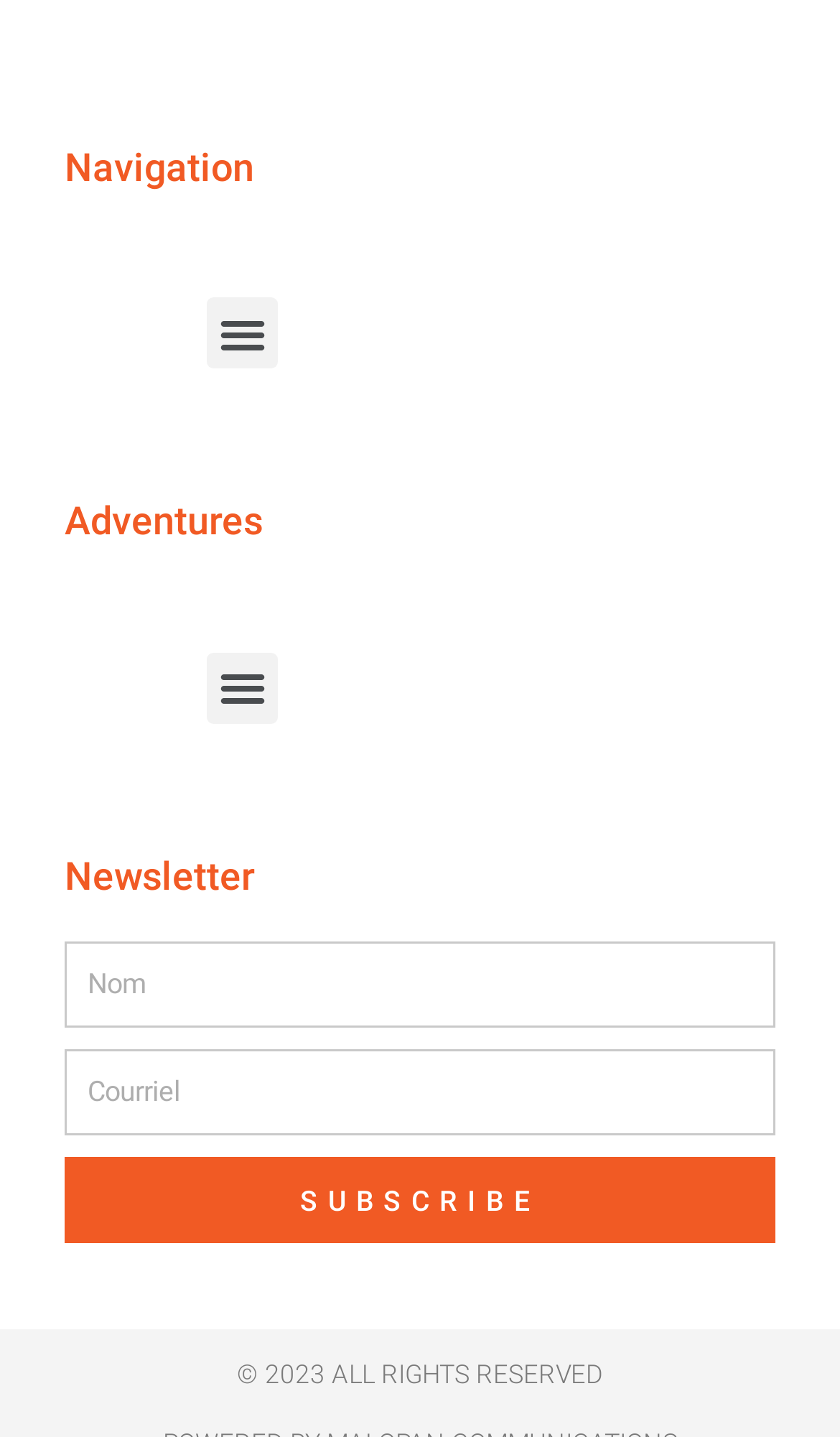Identify the bounding box for the UI element described as: "Menu". The coordinates should be four float numbers between 0 and 1, i.e., [left, top, right, bottom].

[0.246, 0.207, 0.331, 0.257]